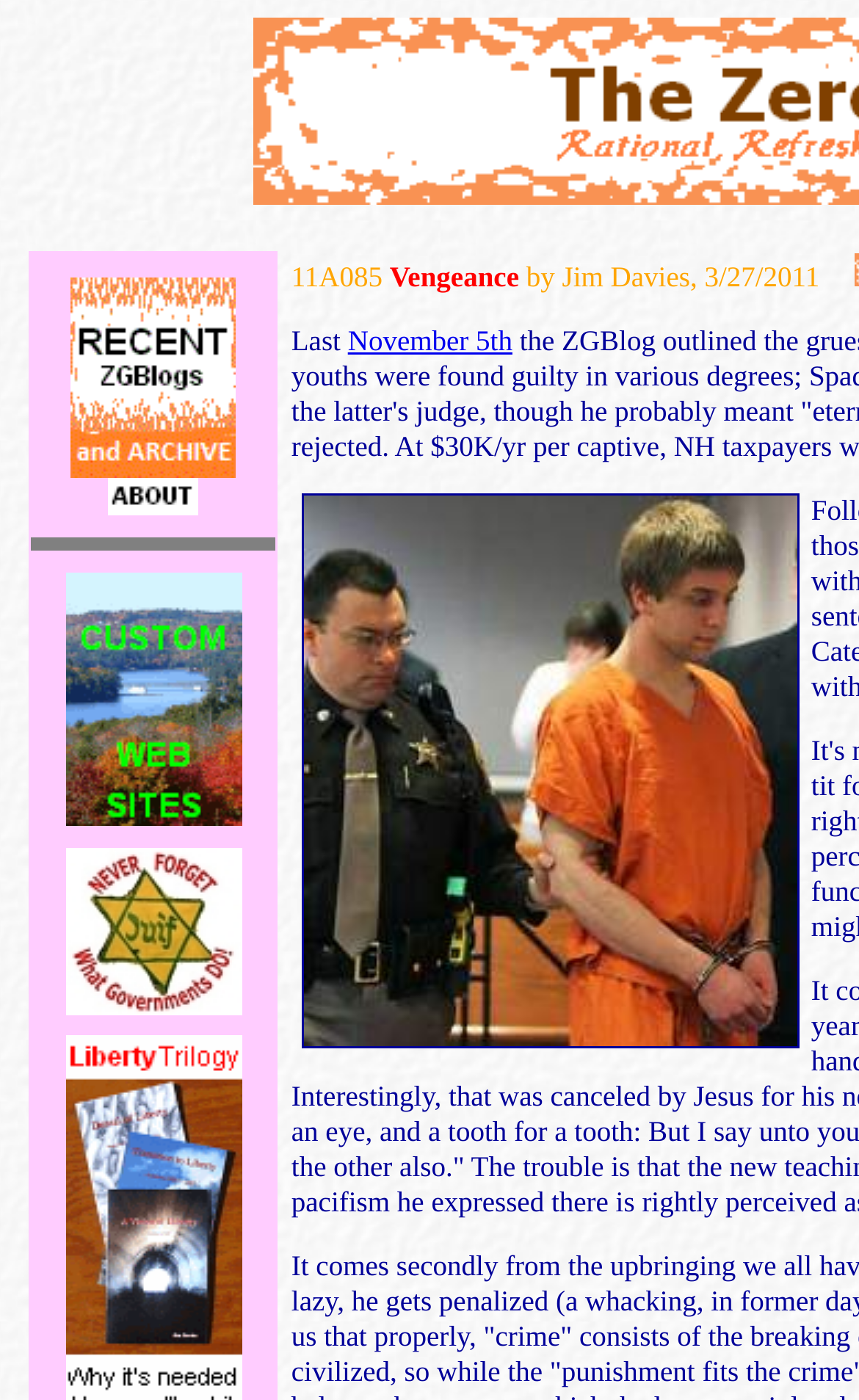How many elements are there in the top section?
Using the visual information, respond with a single word or phrase.

2